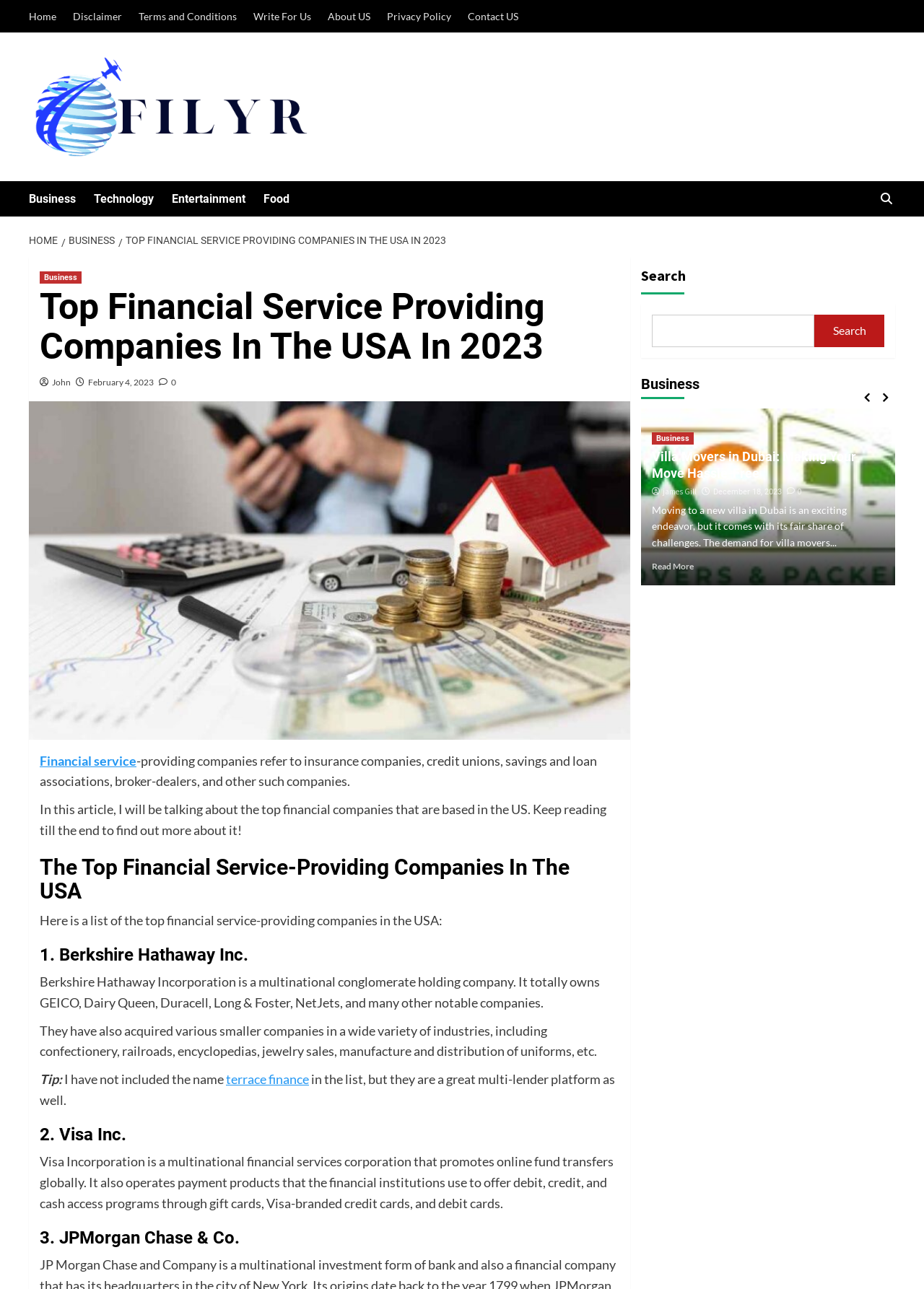Please give a succinct answer using a single word or phrase:
What is the purpose of the search box?

To search the website